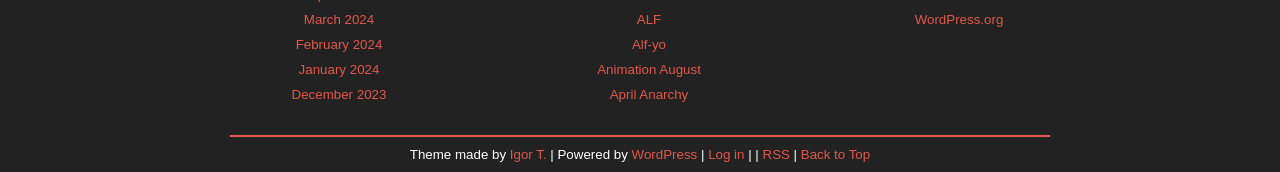Answer the question below in one word or phrase:
What is the theme made by?

Igor T.